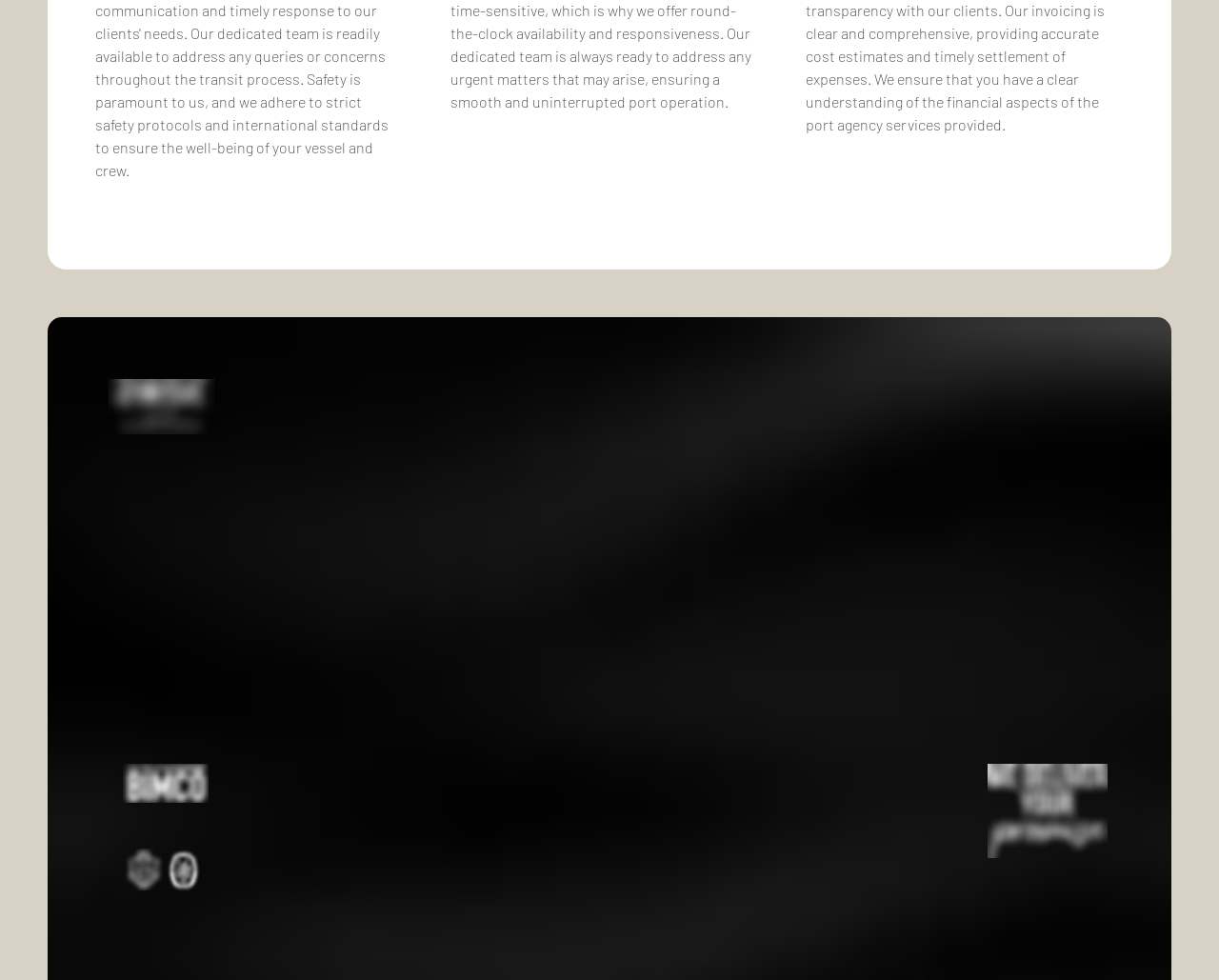Kindly determine the bounding box coordinates of the area that needs to be clicked to fulfill this instruction: "Access Company page".

[0.26, 0.383, 0.307, 0.401]